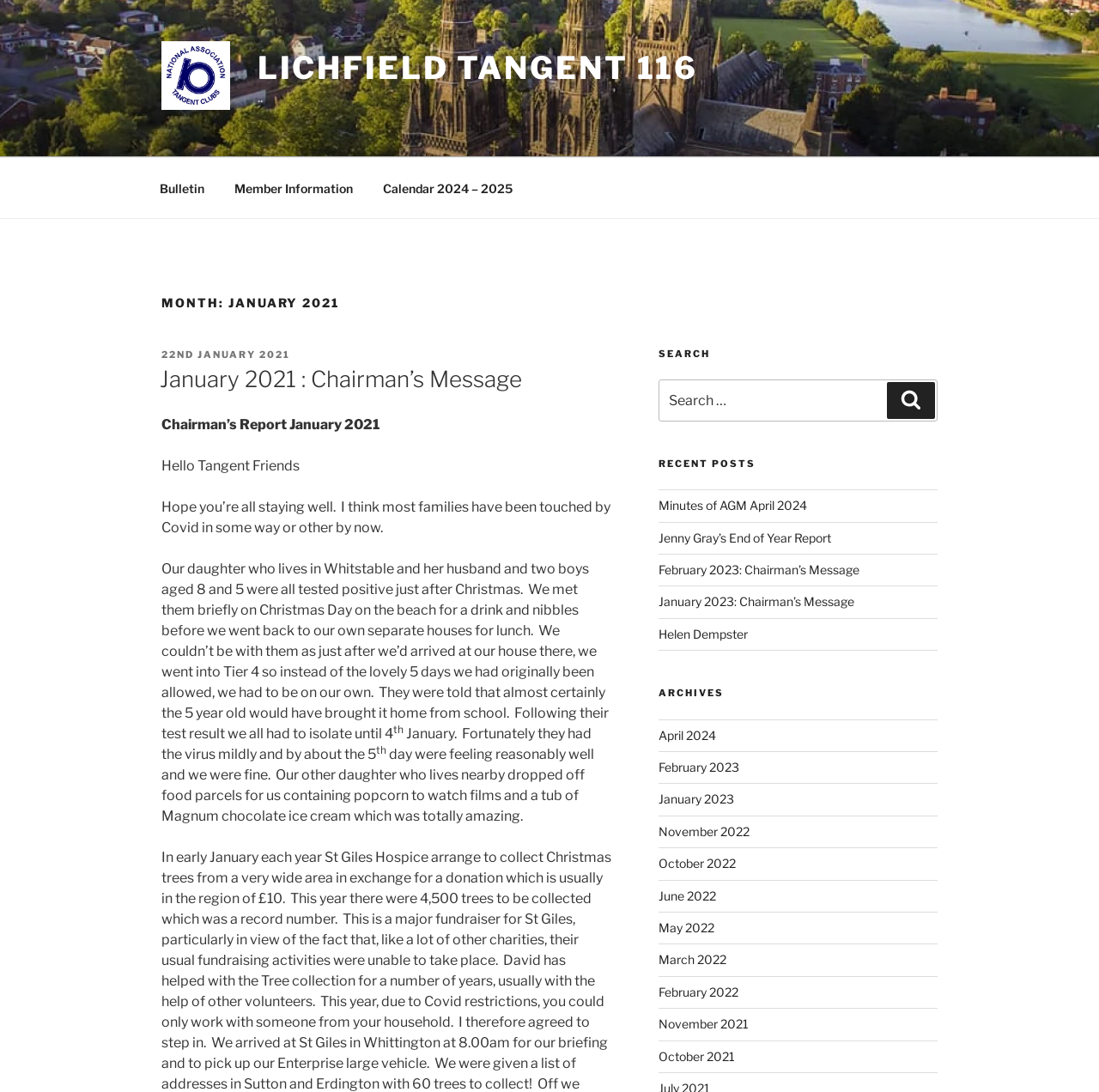What is the month and year of the chairman's message?
Examine the webpage screenshot and provide an in-depth answer to the question.

The month and year of the chairman's message can be determined by looking at the heading 'MONTH: JANUARY 2021' and also by examining the link 'January 2021 : Chairman’s Message' which is likely to be related to the chairman's message.